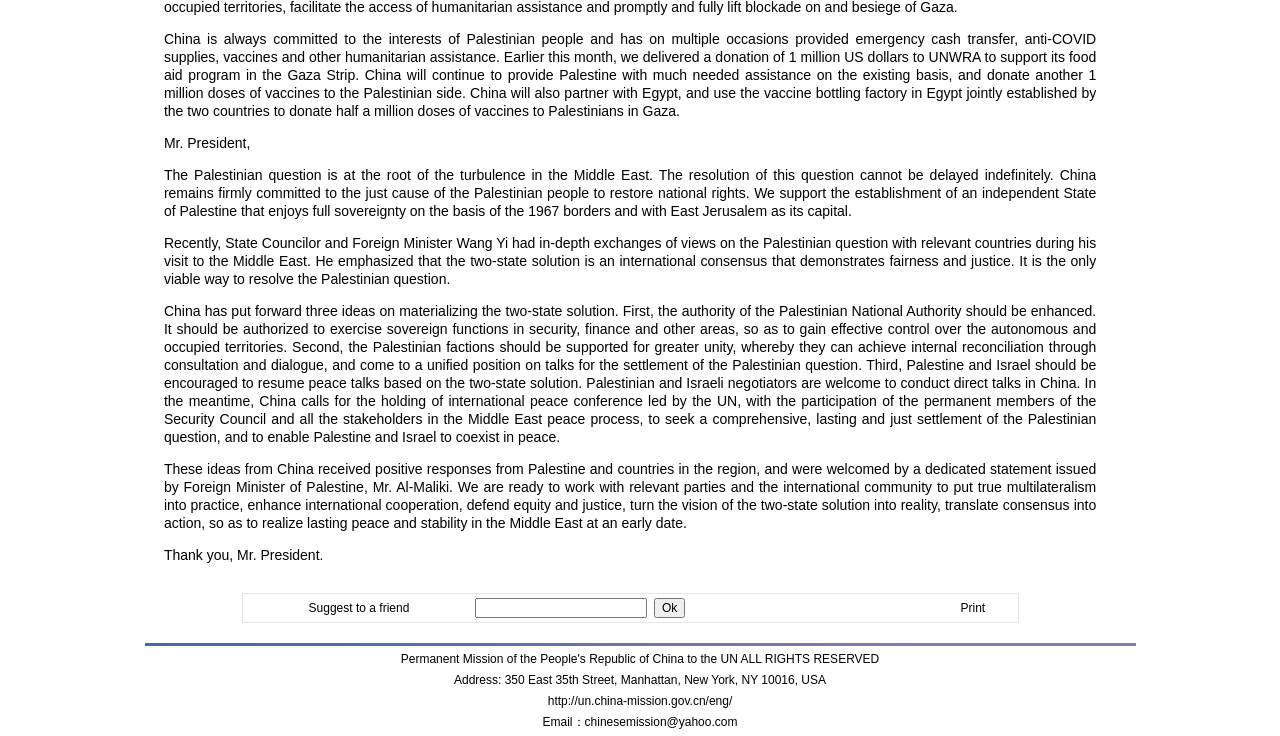Calculate the bounding box coordinates of the UI element given the description: "input value="Ok" name="Subject" value="Ok"".

[0.511, 0.812, 0.535, 0.84]